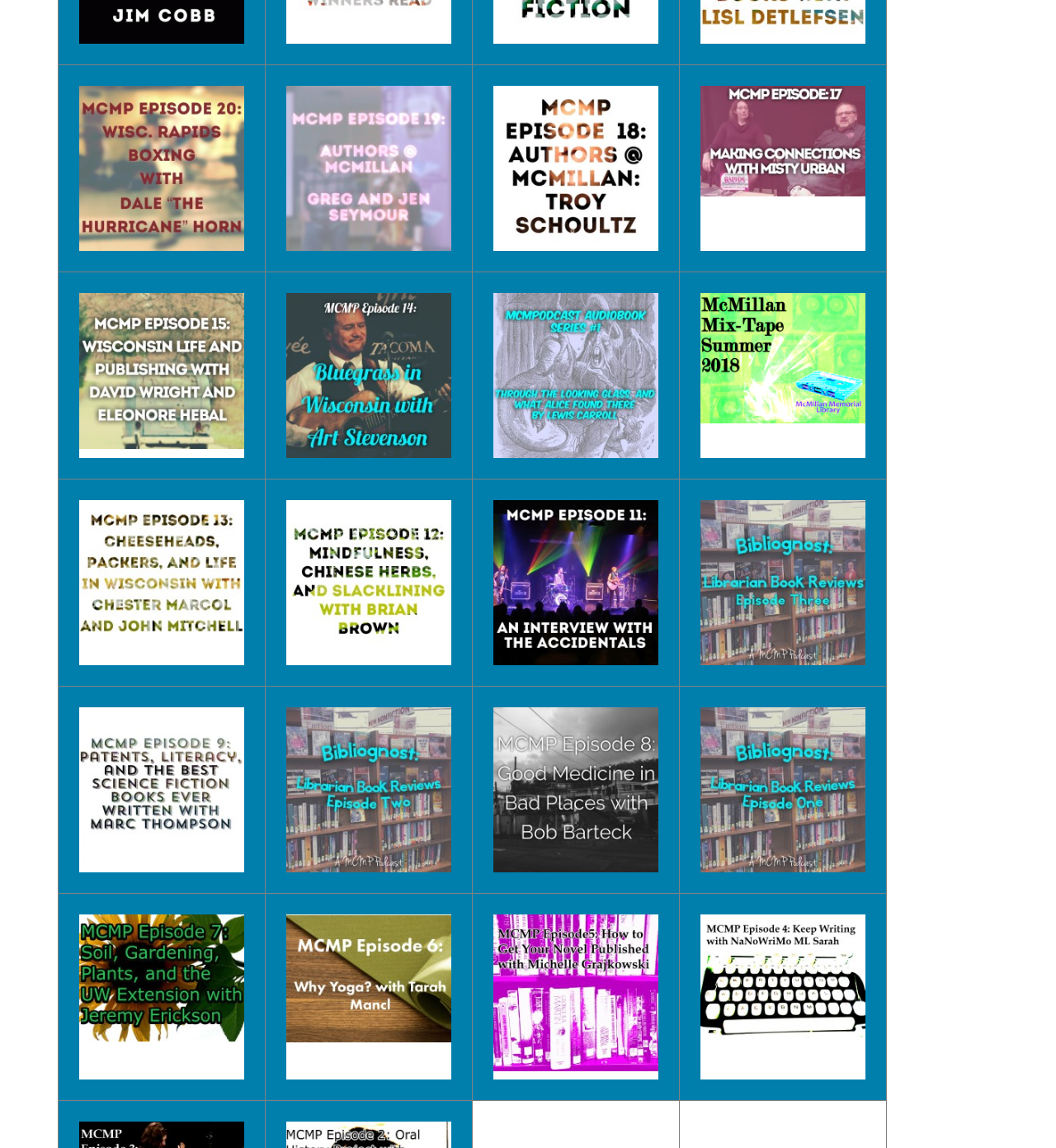Specify the bounding box coordinates of the element's area that should be clicked to execute the given instruction: "click the first image". The coordinates should be four float numbers between 0 and 1, i.e., [left, top, right, bottom].

[0.055, 0.057, 0.251, 0.236]